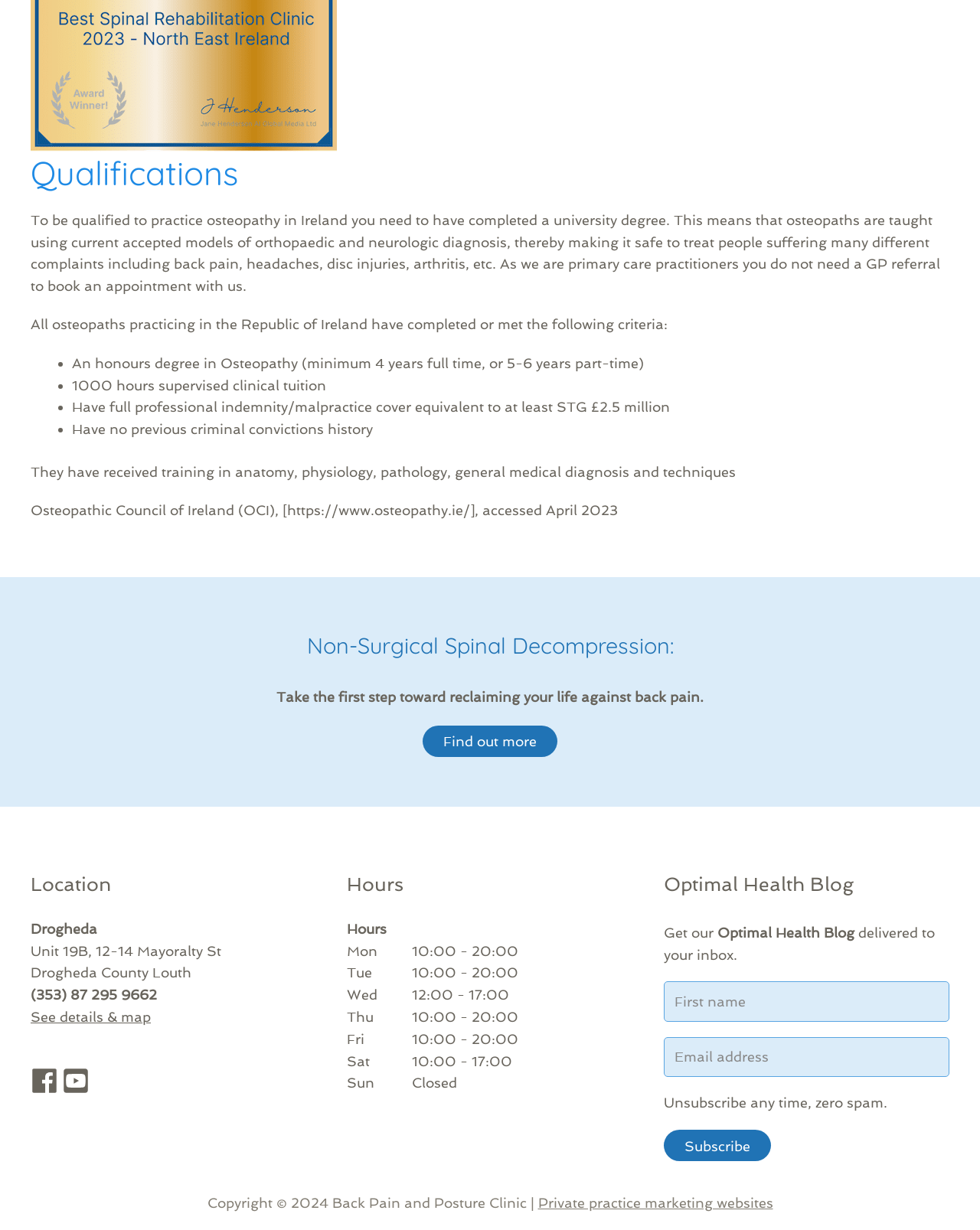Find the bounding box coordinates of the area that needs to be clicked in order to achieve the following instruction: "Visit the clinic's Facebook page". The coordinates should be specified as four float numbers between 0 and 1, i.e., [left, top, right, bottom].

[0.031, 0.879, 0.063, 0.892]